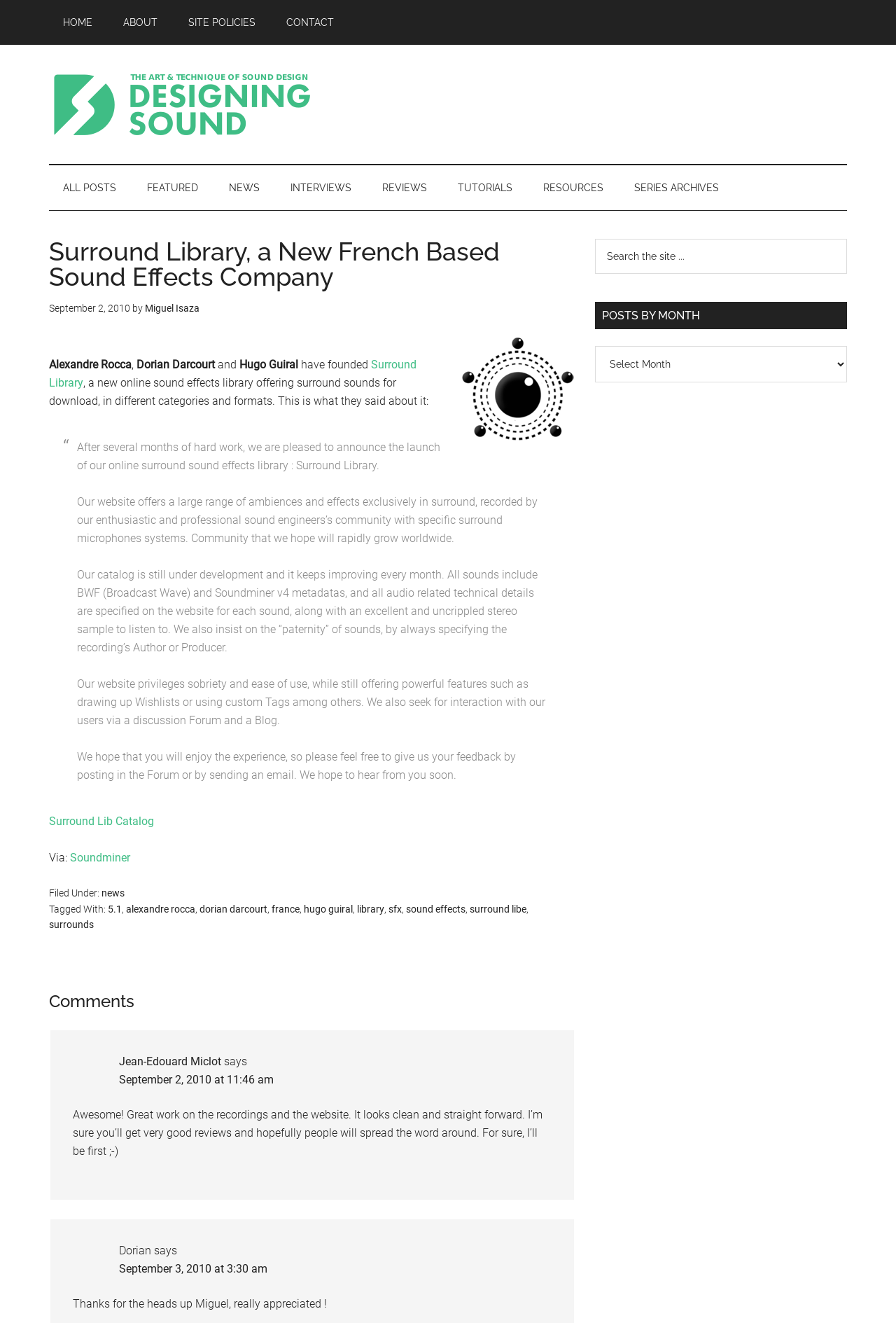Kindly determine the bounding box coordinates for the clickable area to achieve the given instruction: "Explore the 'ALL POSTS' section".

[0.055, 0.125, 0.145, 0.159]